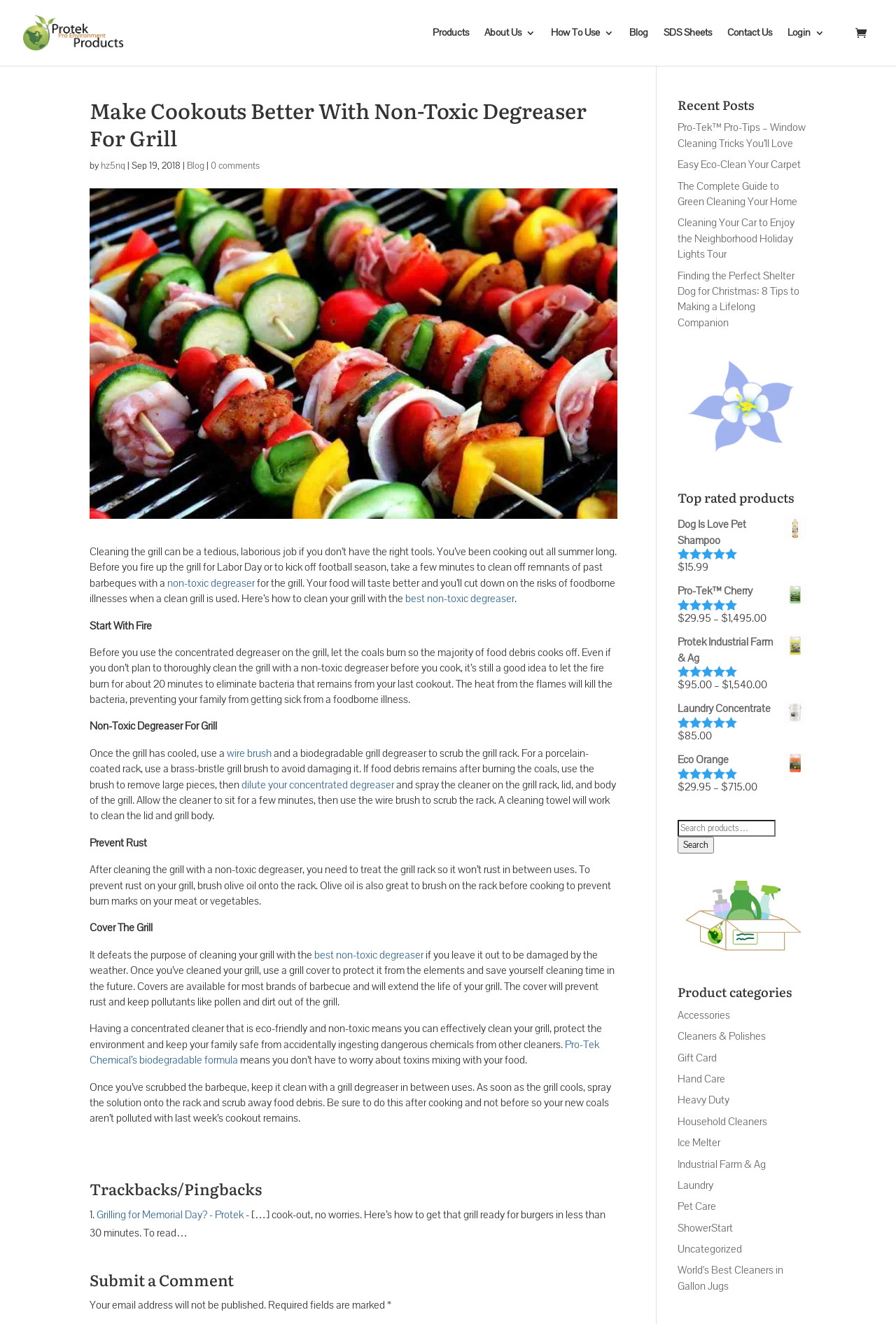Please identify the bounding box coordinates of where to click in order to follow the instruction: "Read the blog post 'Make Cookouts Better With Non-Toxic Degreaser For Grill'".

[0.1, 0.073, 0.689, 0.12]